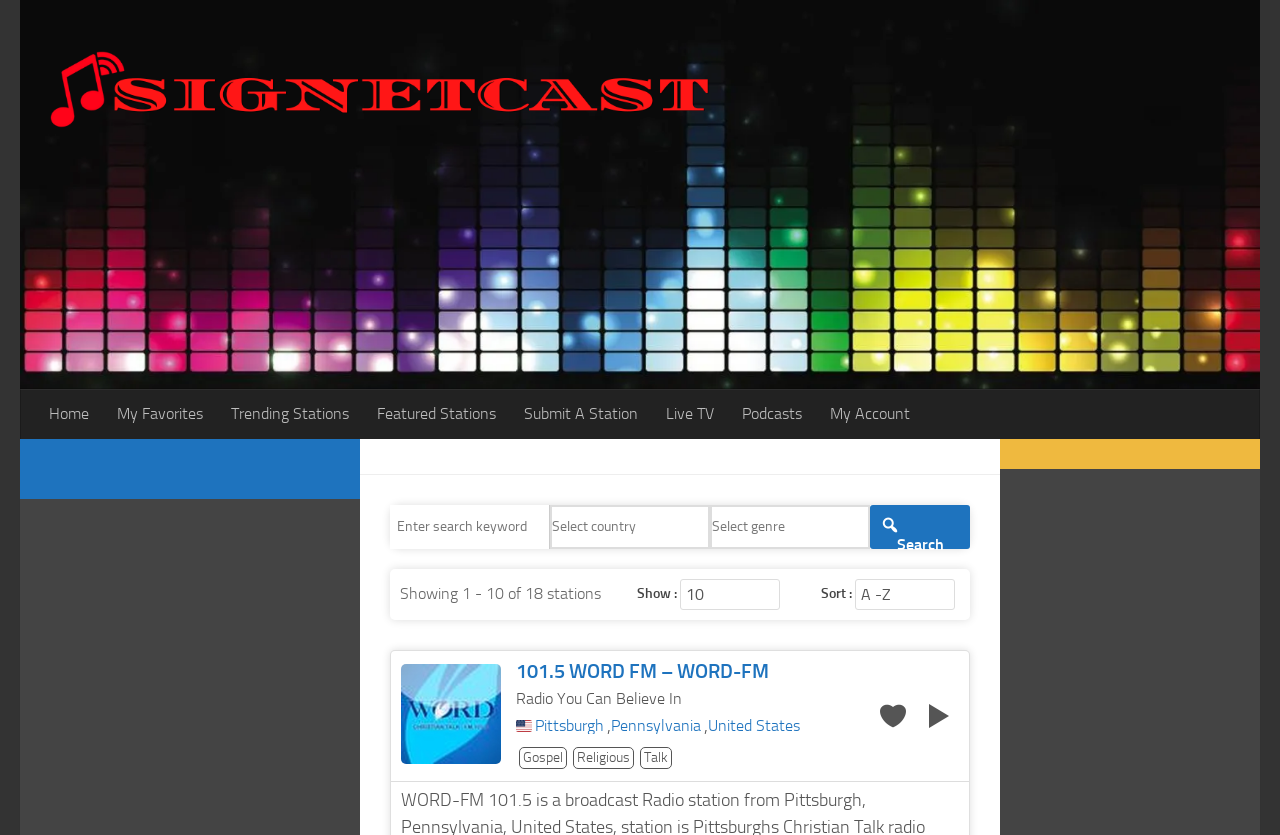Answer the following inquiry with a single word or phrase:
How many stations are shown on this page?

10